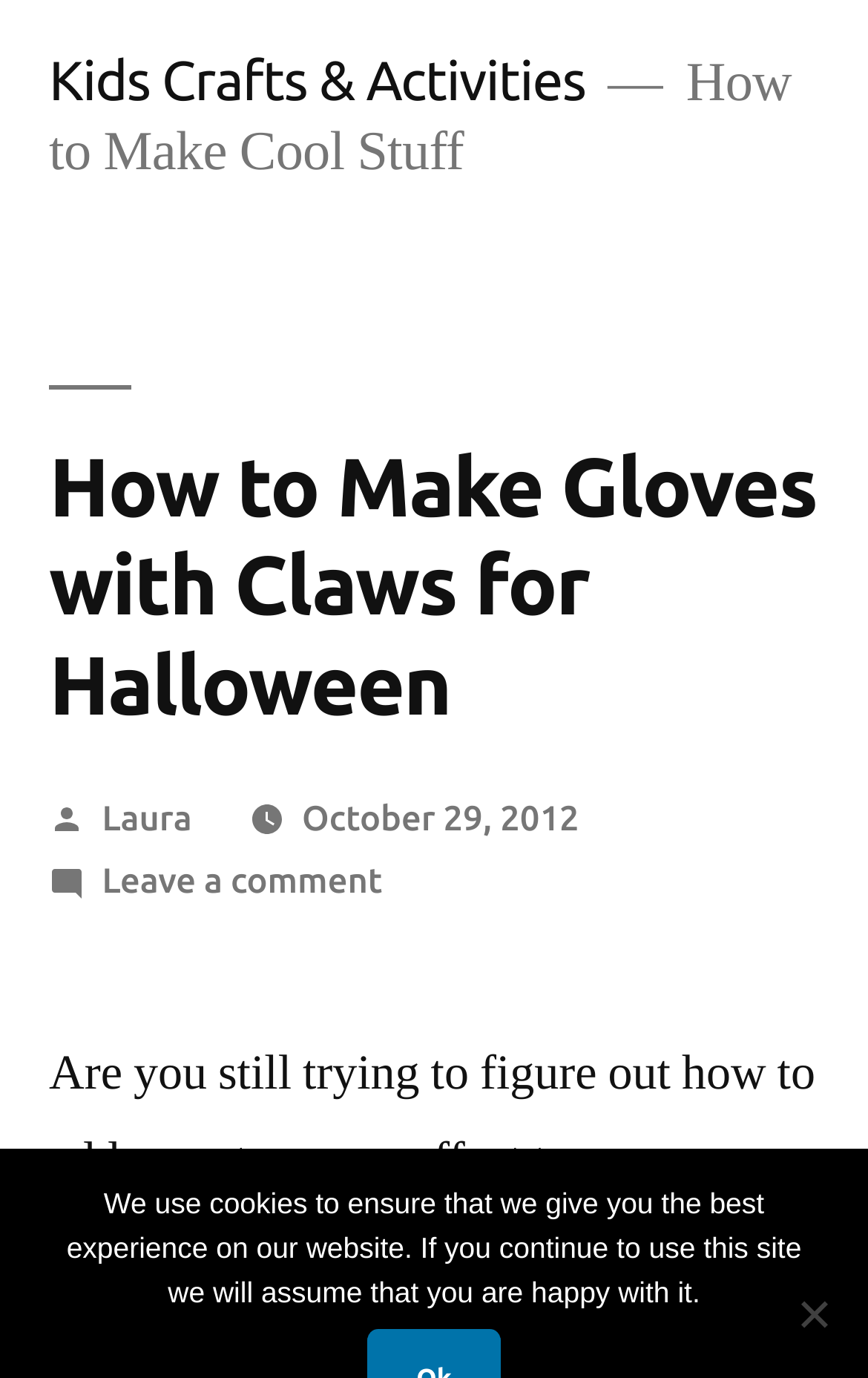Answer the following inquiry with a single word or phrase:
When was the article posted?

October 29, 2012